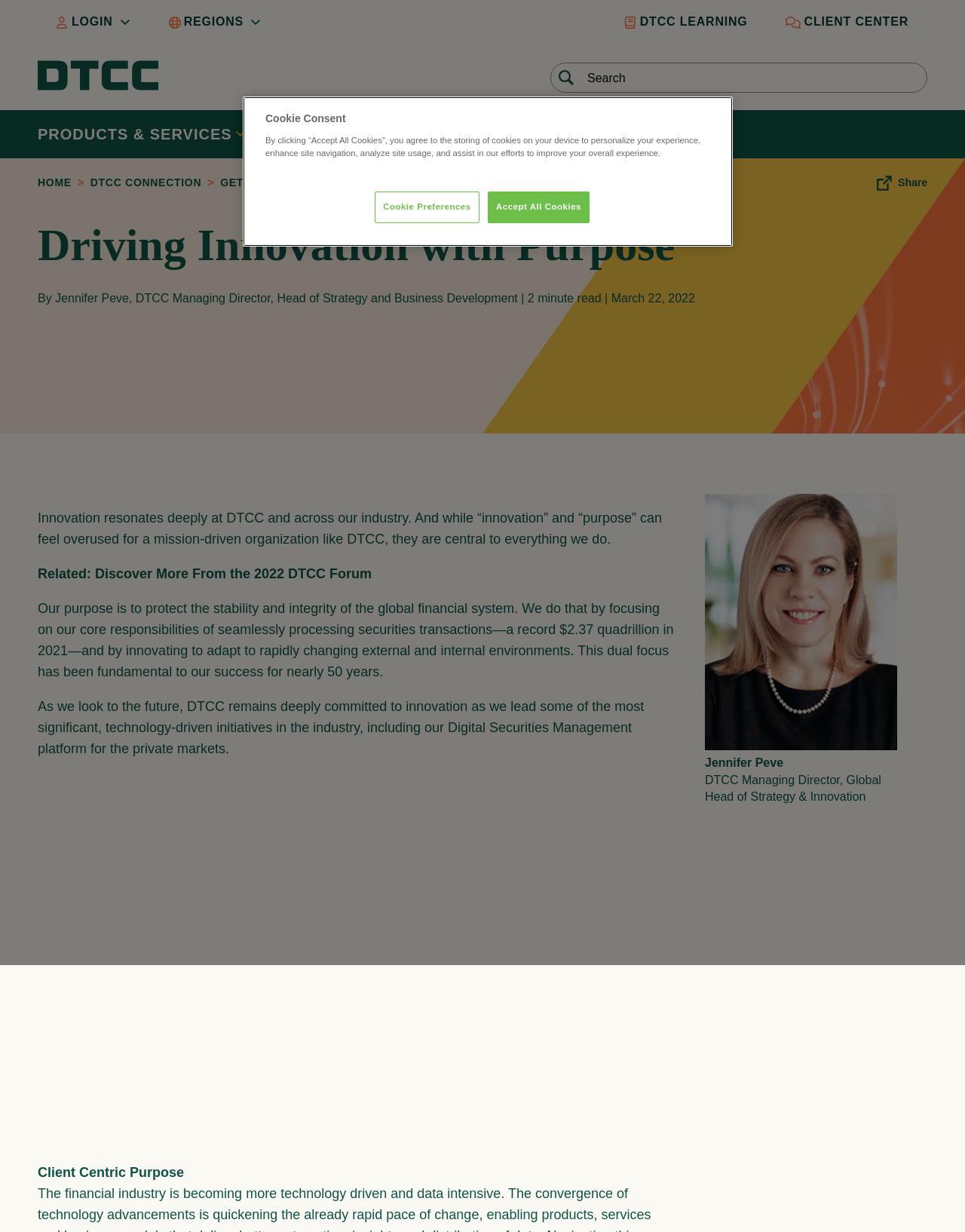Highlight the bounding box coordinates of the element that should be clicked to carry out the following instruction: "Learn about DTCC". The coordinates must be given as four float numbers ranging from 0 to 1, i.e., [left, top, right, bottom].

[0.628, 0.0, 0.794, 0.037]